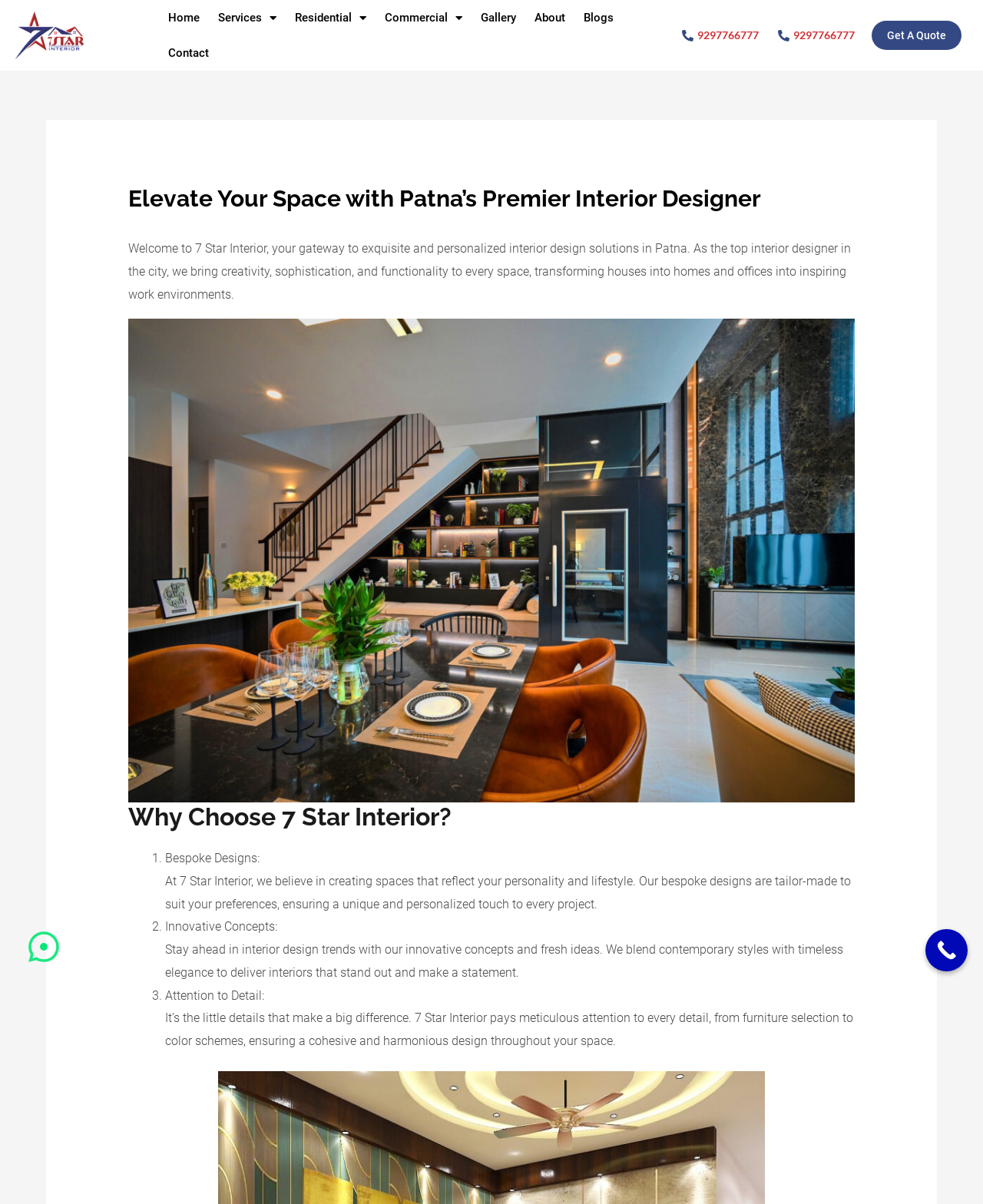Please locate the bounding box coordinates of the element's region that needs to be clicked to follow the instruction: "Click the Home link". The bounding box coordinates should be provided as four float numbers between 0 and 1, i.e., [left, top, right, bottom].

None